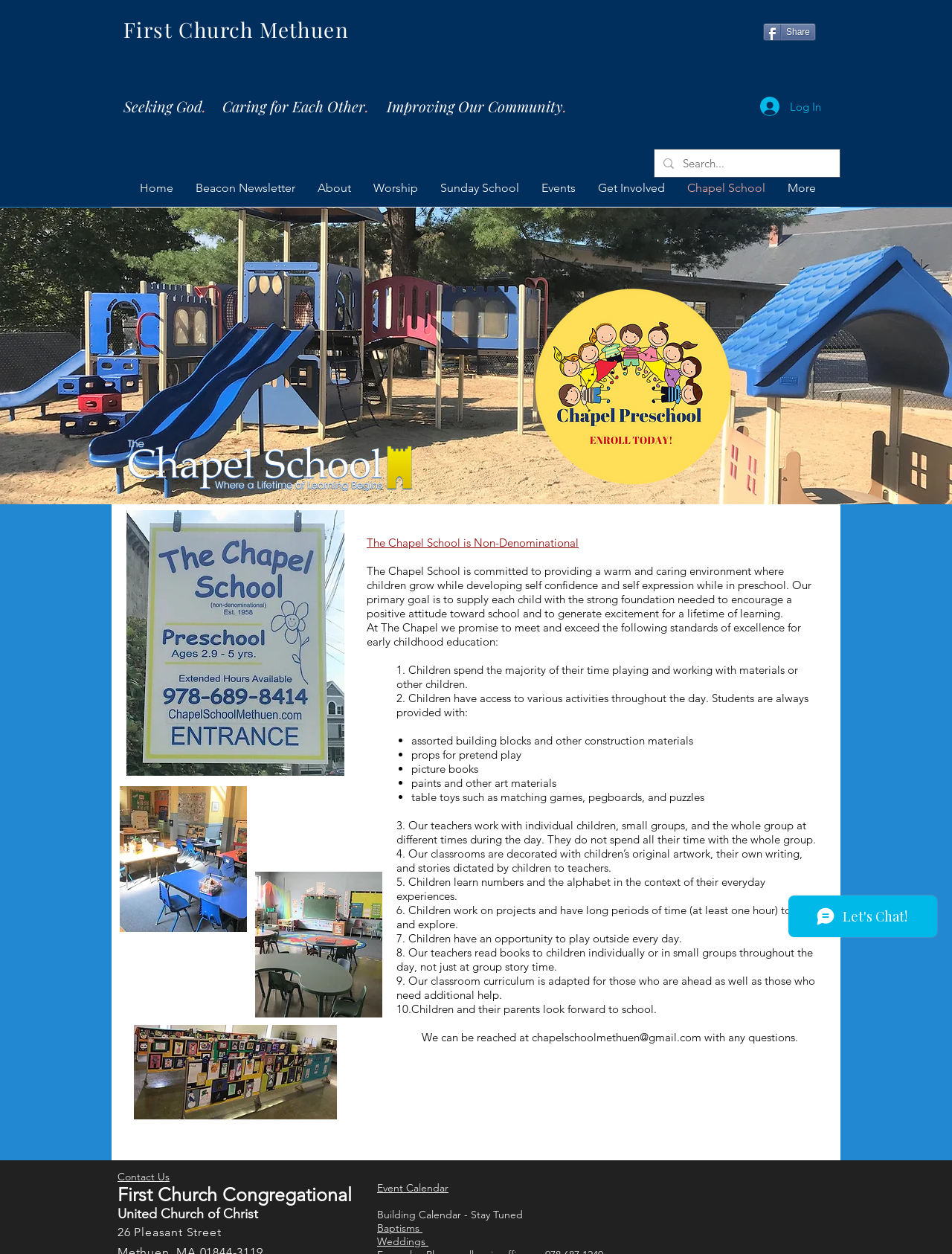Using the description: "Sunday School", determine the UI element's bounding box coordinates. Ensure the coordinates are in the format of four float numbers between 0 and 1, i.e., [left, top, right, bottom].

[0.45, 0.135, 0.557, 0.165]